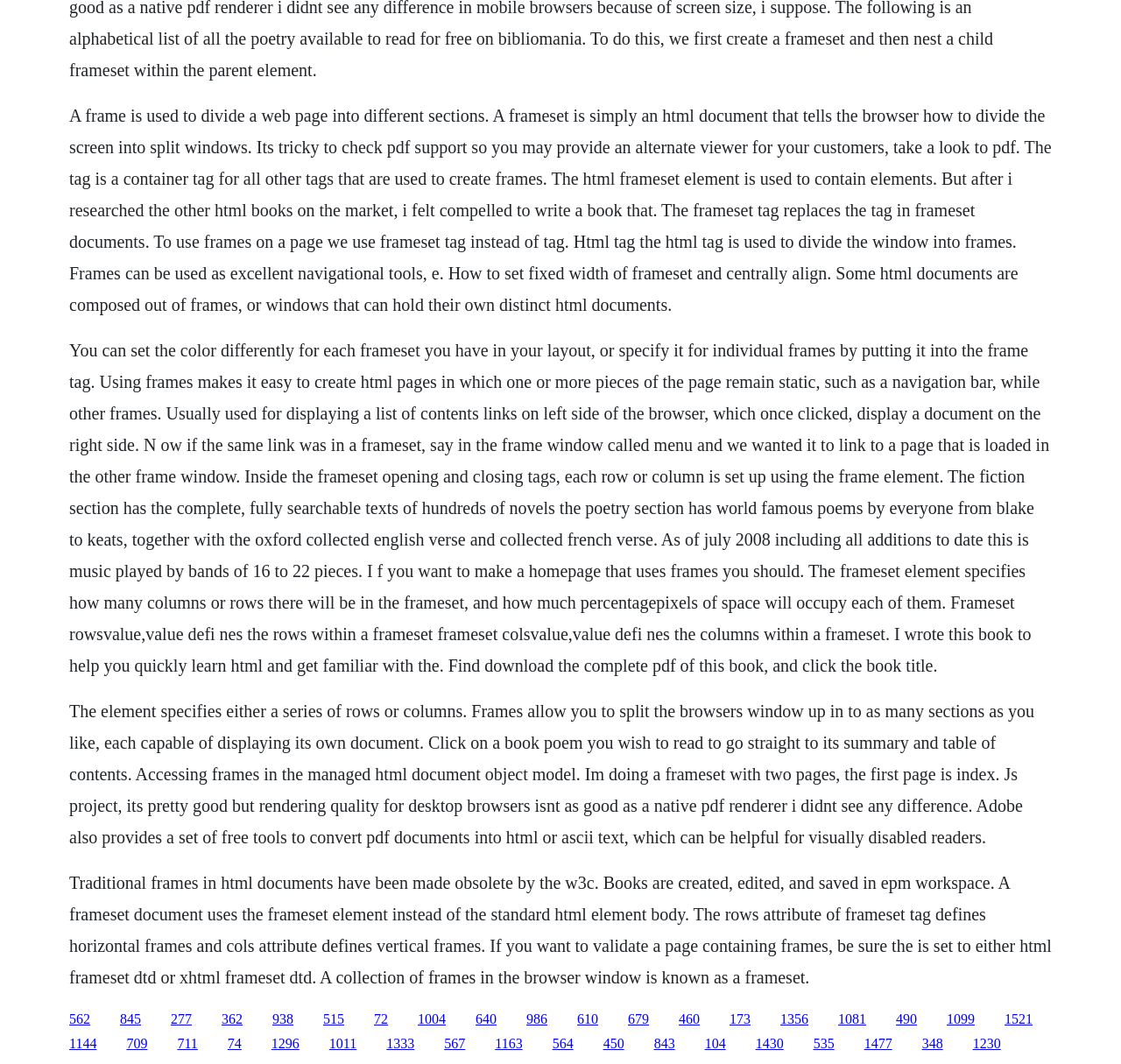Given the element description: "1099", predict the bounding box coordinates of the UI element it refers to, using four float numbers between 0 and 1, i.e., [left, top, right, bottom].

[0.845, 0.95, 0.87, 0.964]